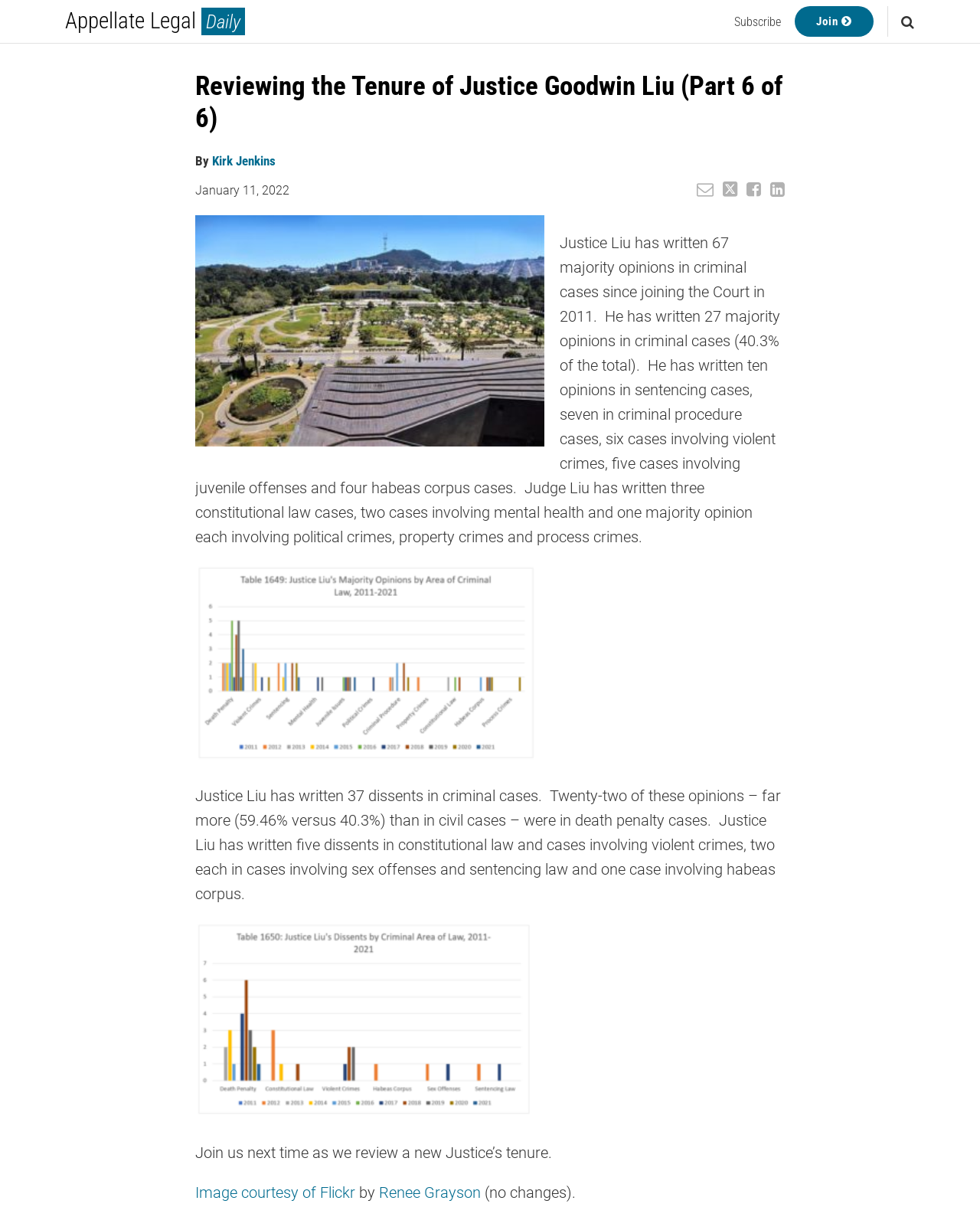Answer succinctly with a single word or phrase:
Who is the author of the article?

Kirk Jenkins